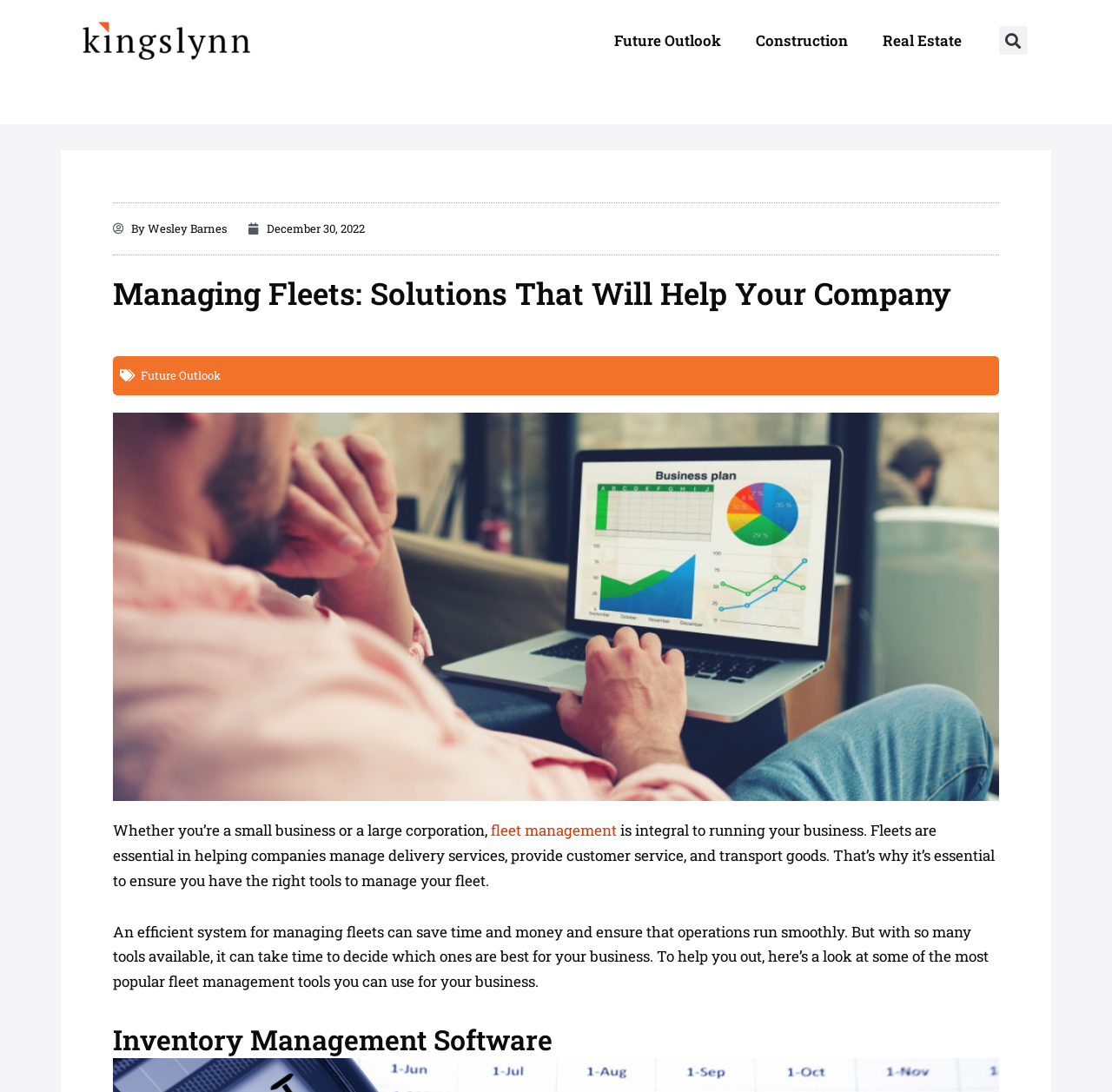Give a one-word or short phrase answer to the question: 
What is the date of this article?

December 30, 2022